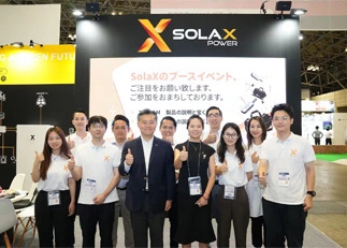Describe the image thoroughly.

A vibrant team from SolaX Power proudly stands in front of their exhibition booth, showcasing their latest innovations in solar energy technology at the World Smart Energy Week 2023. The booth features a large backdrop with the prominent SolaX logo, symbolizing their commitment to advancing sustainable energy solutions. The group, consisting of both men and women, is dressed in branded white shirts and enthusiastically displays thumbs-up gestures, reflecting their optimism and dedication to their mission. The text in the background emphasizes their presence at the event, inviting attendees to connect and learn more about their offerings in solar technology. This image captures the essence of teamwork, innovation, and engagement in the renewable energy sector.